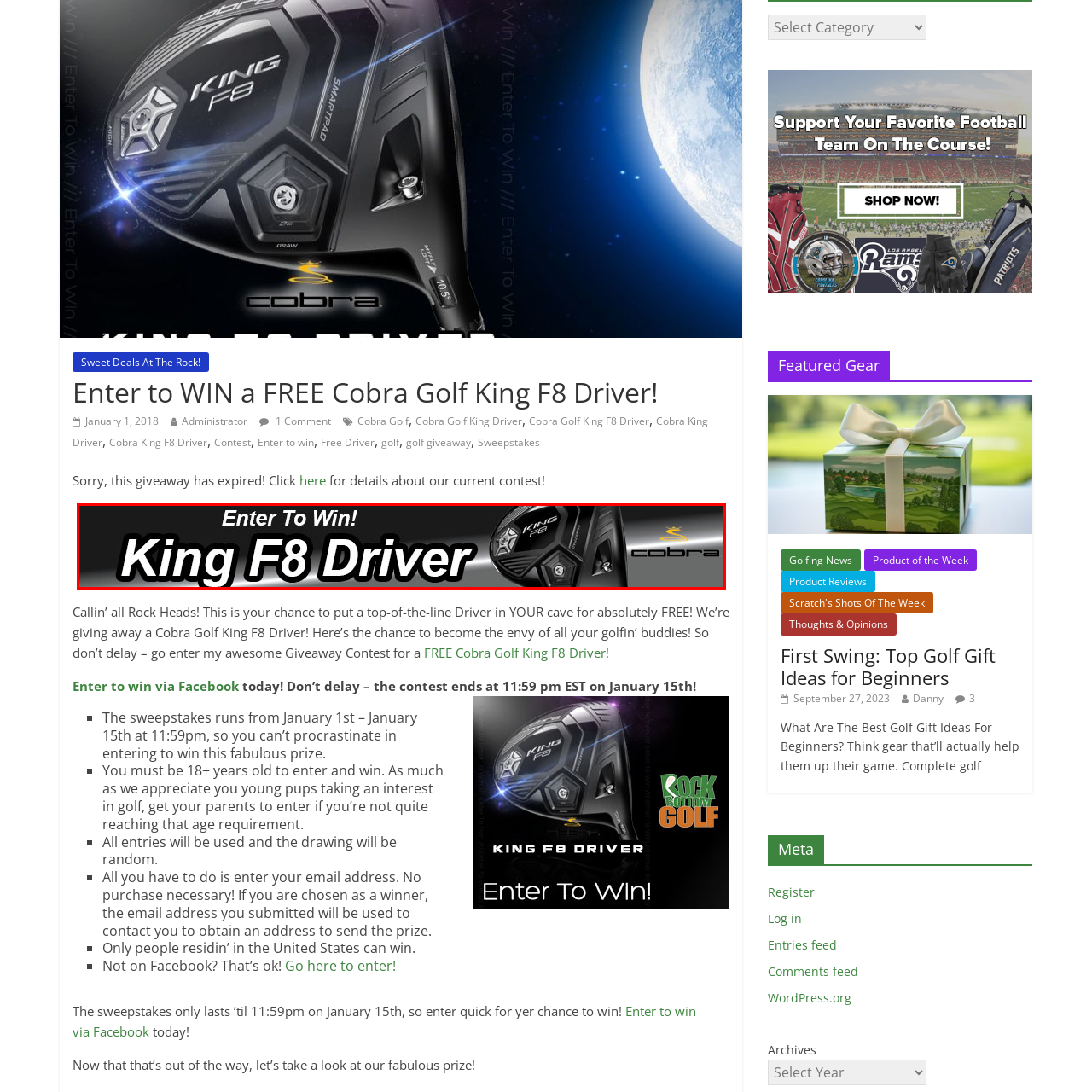Take a close look at the image marked with a red boundary and thoroughly answer the ensuing question using the information observed in the image:
What is the purpose of the image?

The purpose of the image is to promote a giveaway contest where viewers can participate to win the Cobra Golf King F8 Driver, with the goal of encouraging golf enthusiasts to engage with the brand and enhance their golfing experience.